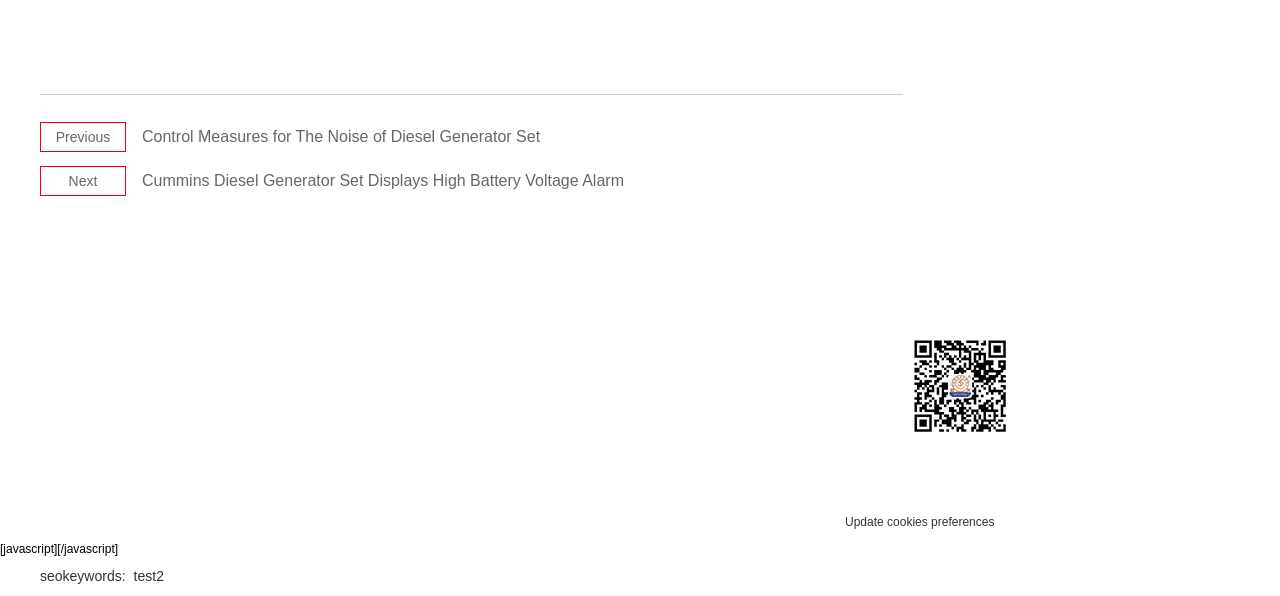Please specify the coordinates of the bounding box for the element that should be clicked to carry out this instruction: "View the 'Sitemap'". The coordinates must be four float numbers between 0 and 1, formatted as [left, top, right, bottom].

[0.809, 0.825, 0.849, 0.852]